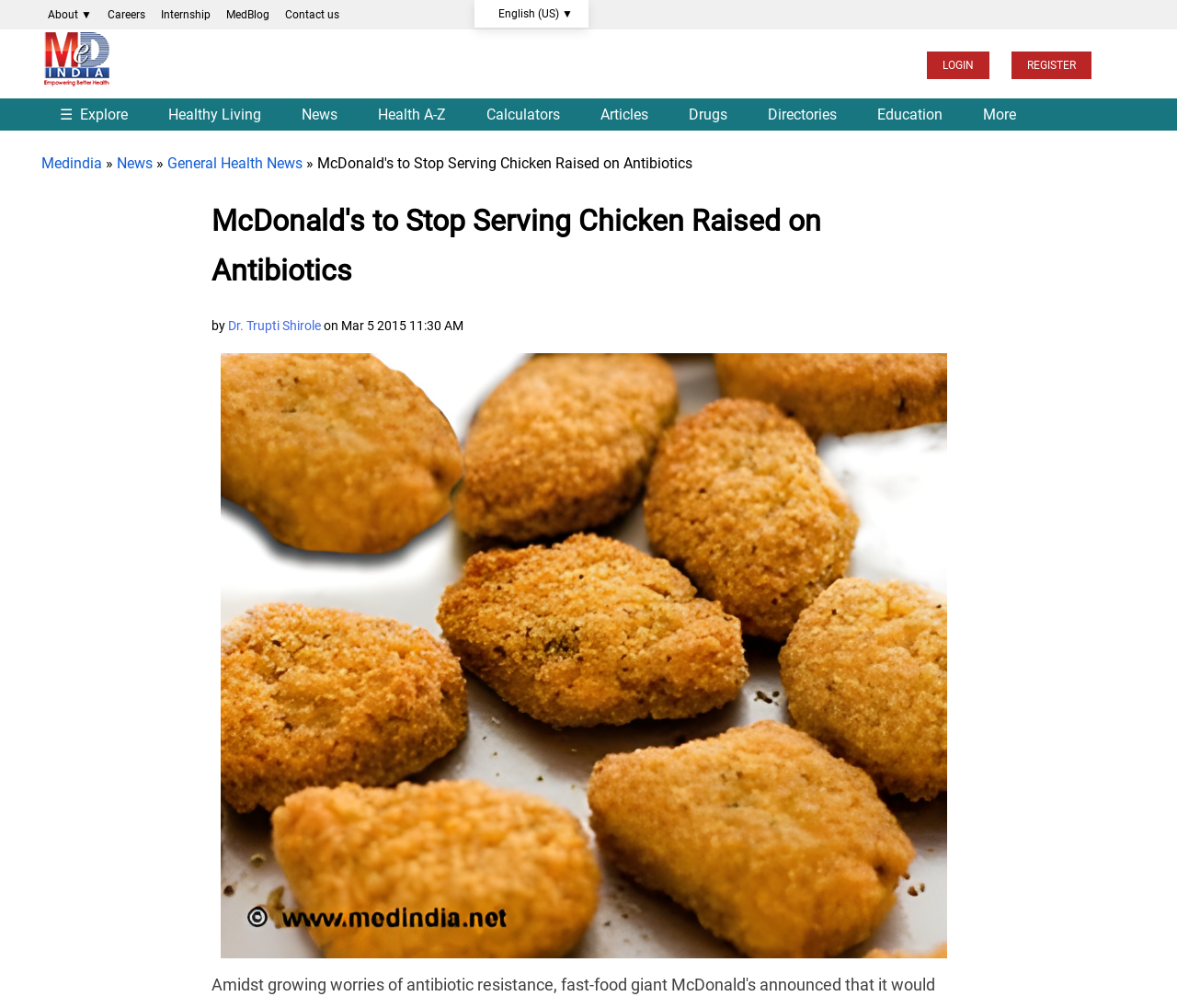Specify the bounding box coordinates for the region that must be clicked to perform the given instruction: "Explore Medindia".

[0.035, 0.153, 0.087, 0.171]